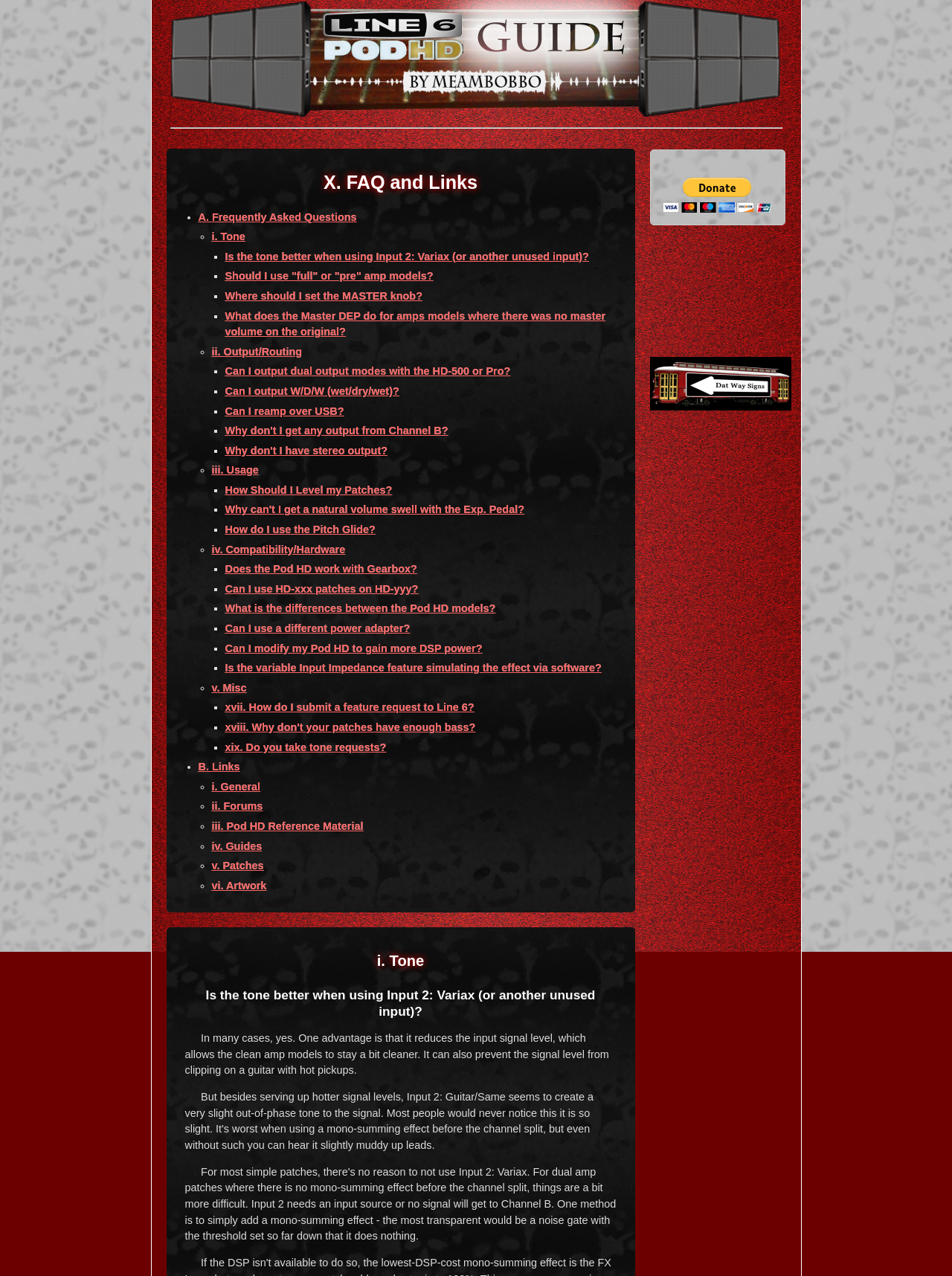Articulate a detailed summary of the webpage's content and design.

The webpage is a guide for the MeAmBobbo PodHD, providing FAQs and links related to the device. At the top, there is a heading "X. FAQ and Links" followed by a list of links categorized into sections such as "Frequently Asked Questions", "Output/Routing", "Usage", "Compatibility/Hardware", "Misc", and "Links". Each section has multiple links with descriptive text.

Below the list of links, there is a section dedicated to "Tone" with a heading "i. Tone" and a subheading "Is the tone better when using Input 2: Variax (or another unused input)?". This section provides a brief explanation of the advantages of using Input 2: Variax.

On the right side of the page, there is a button "PayPal - The safer, easier way to pay online!" and an advertisement iframe. There is also a separator line above the button.

The page has a total of 47 links, 14 list markers, 5 headings, 2 static texts, 1 button, 1 iframe, and 1 separator. The links are organized in a hierarchical structure with list markers indicating the start of each section. The overall layout is organized and easy to navigate.